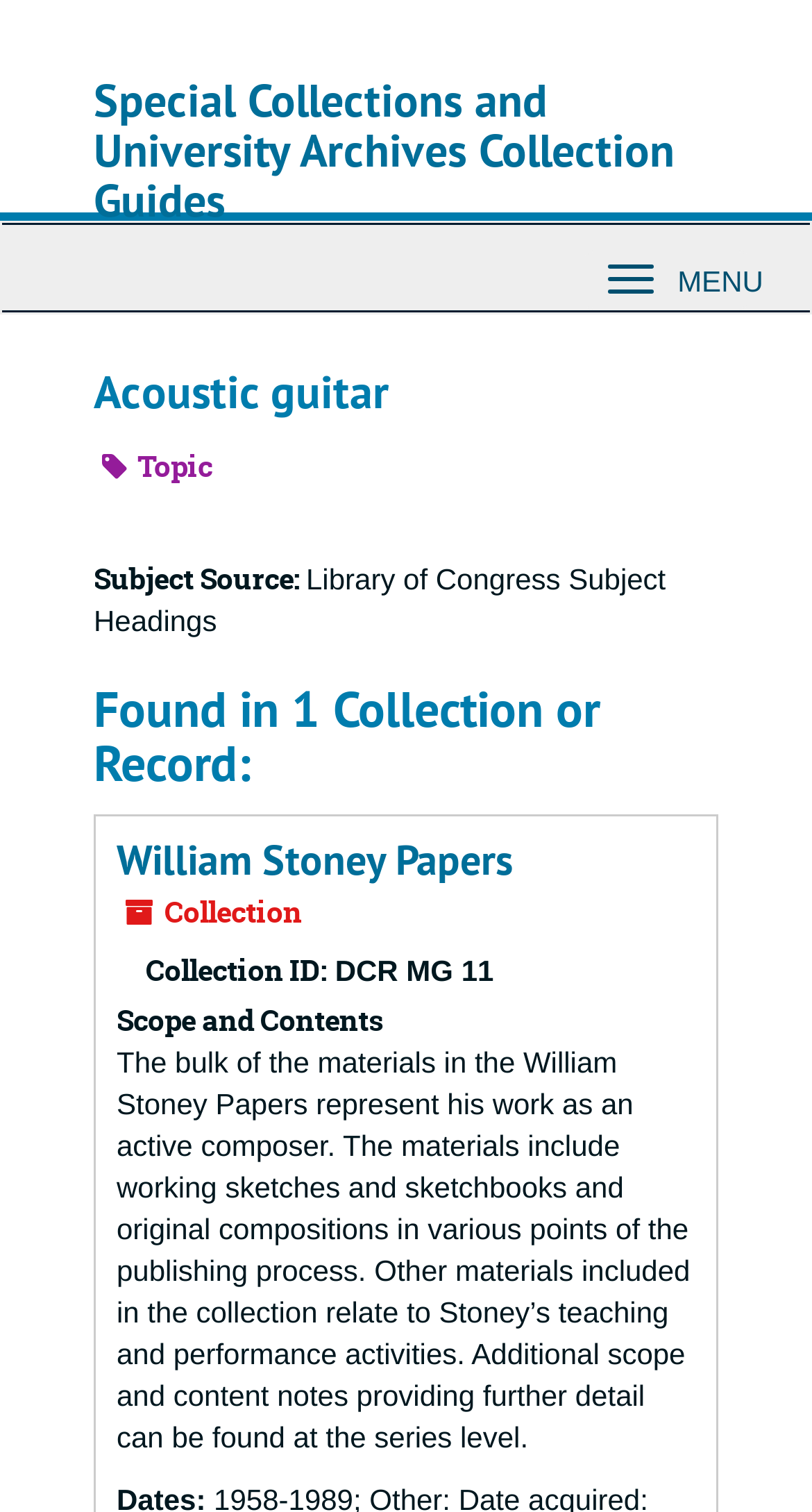How many collections or records are found?
Please give a detailed and elaborate answer to the question.

The heading 'Found in 1 Collection or Record:' indicates that there is only one collection or record found, which is the William Stoney Papers.